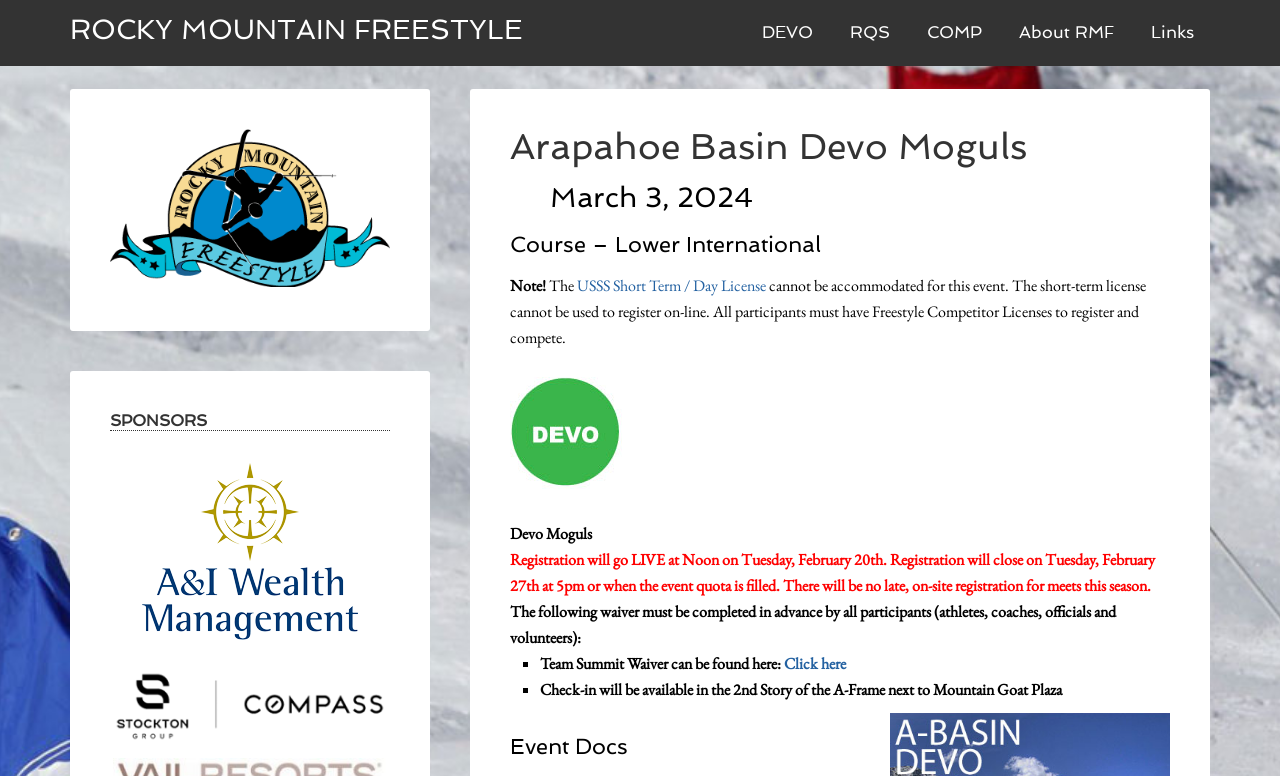Please provide the bounding box coordinates in the format (top-left x, top-left y, bottom-right x, bottom-right y). Remember, all values are floating point numbers between 0 and 1. What is the bounding box coordinate of the region described as: RQS

[0.652, 0.0, 0.708, 0.084]